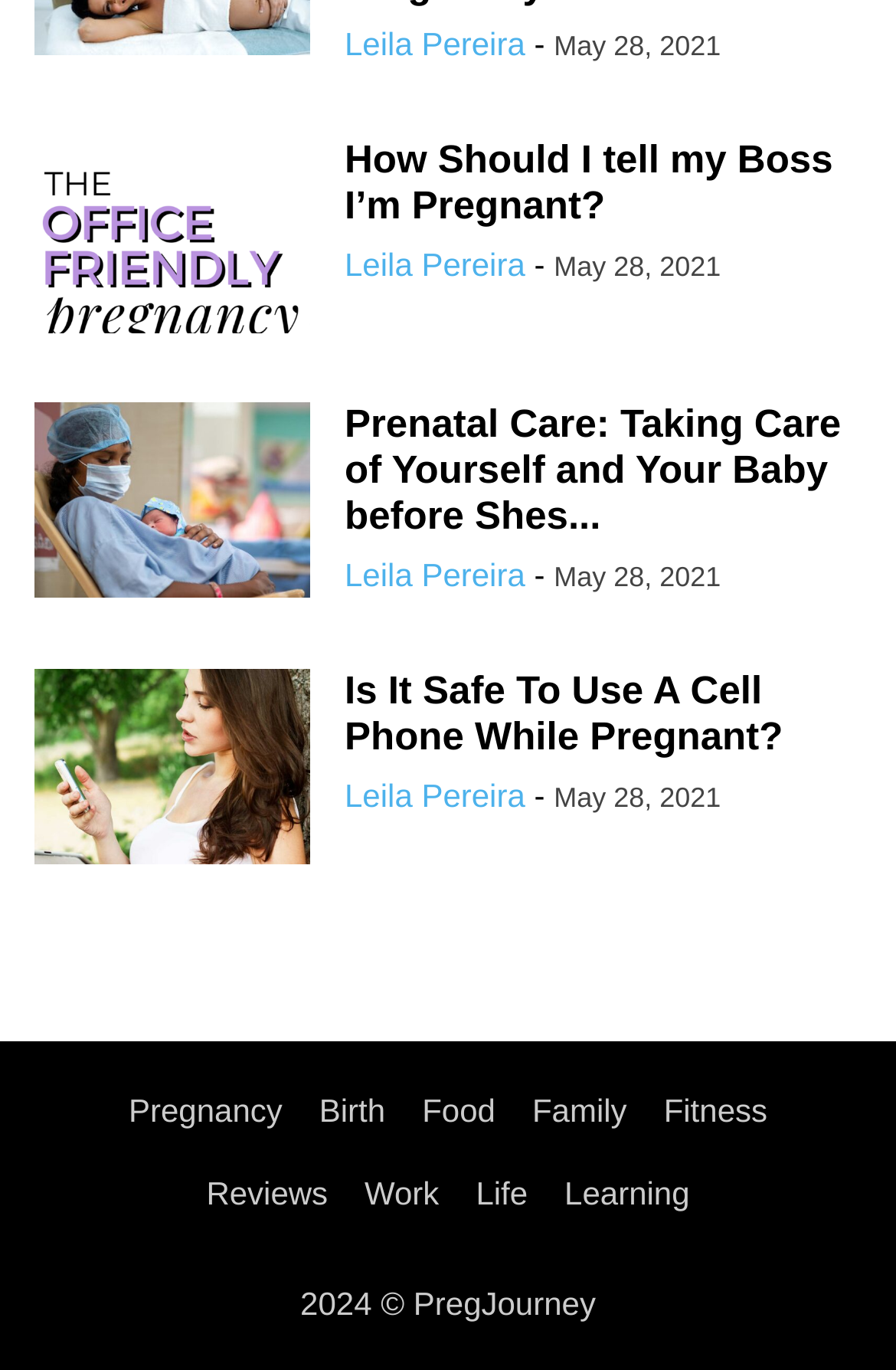Utilize the details in the image to give a detailed response to the question: What is the date of the last article?

I checked the dates of all the articles and found that the last article has the date 'May 28, 2021'.